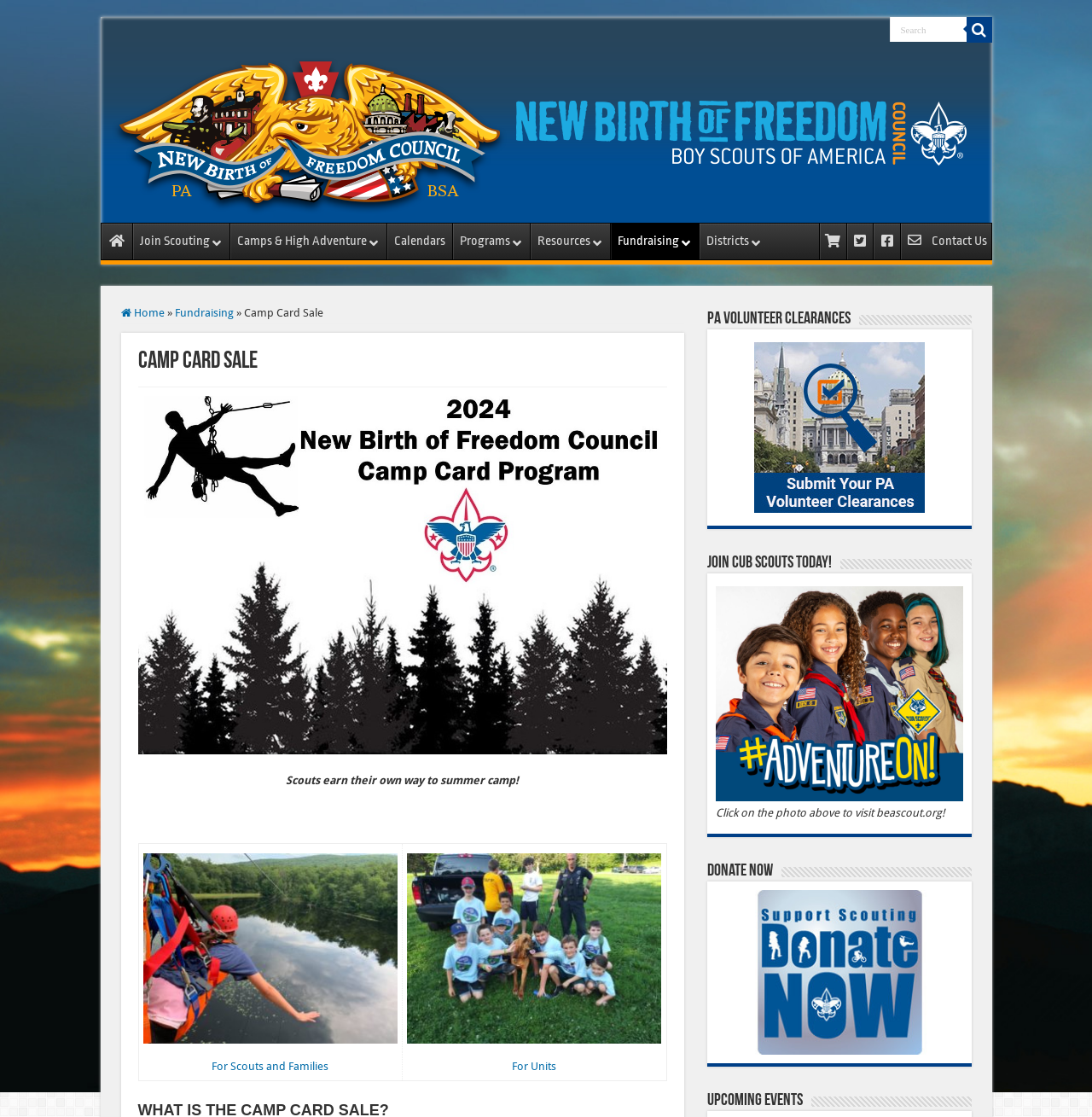What is the name of the council?
Please give a detailed answer to the question using the information shown in the image.

I found the answer by looking at the heading element with the text 'New Birth of Freedom Council, BSA' which is located at the top of the webpage.